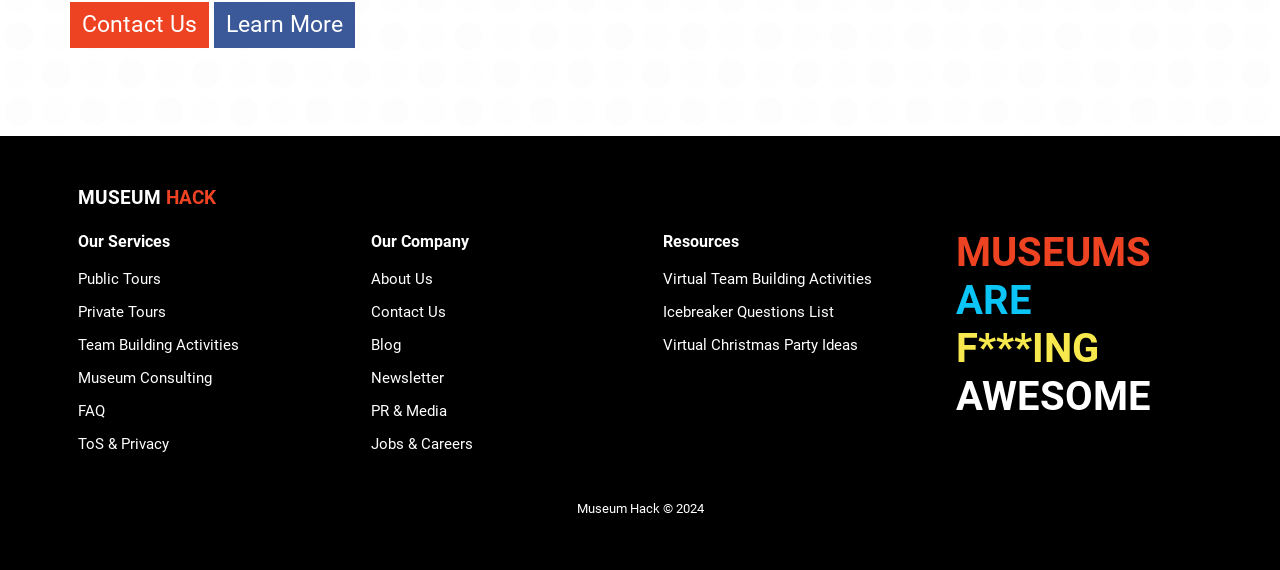Please identify the bounding box coordinates of the element on the webpage that should be clicked to follow this instruction: "Explore Public Tours". The bounding box coordinates should be given as four float numbers between 0 and 1, formatted as [left, top, right, bottom].

[0.061, 0.473, 0.126, 0.504]